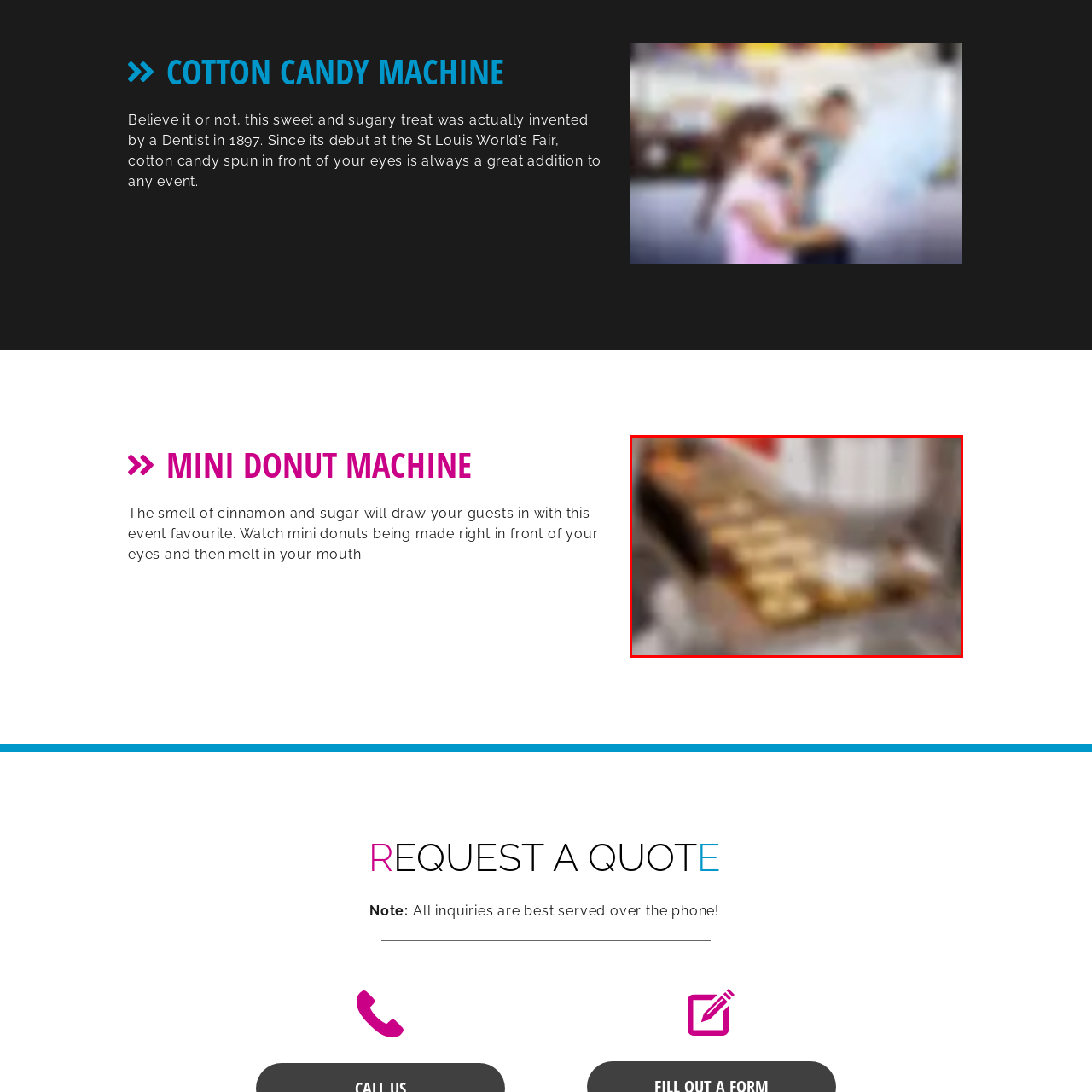Generate a detailed caption for the image within the red outlined area.

The image showcases a mini donut machine actively producing freshly made donuts, a delightful treat that captivates guests with its enticing aroma of cinnamon and sugar. The machine features a row of golden-brown donuts, resembling small, perfectly shaped rings, arranged on a tray that highlights their delectable appearance. This popular attraction is not just a visual feast; it allows event attendees to witness the entire cooking process, enhancing their indulgent experience. The presence of various condiments and toppings nearby hints at opportunities for customization, making these mini donuts an irresistible addition to any gathering.